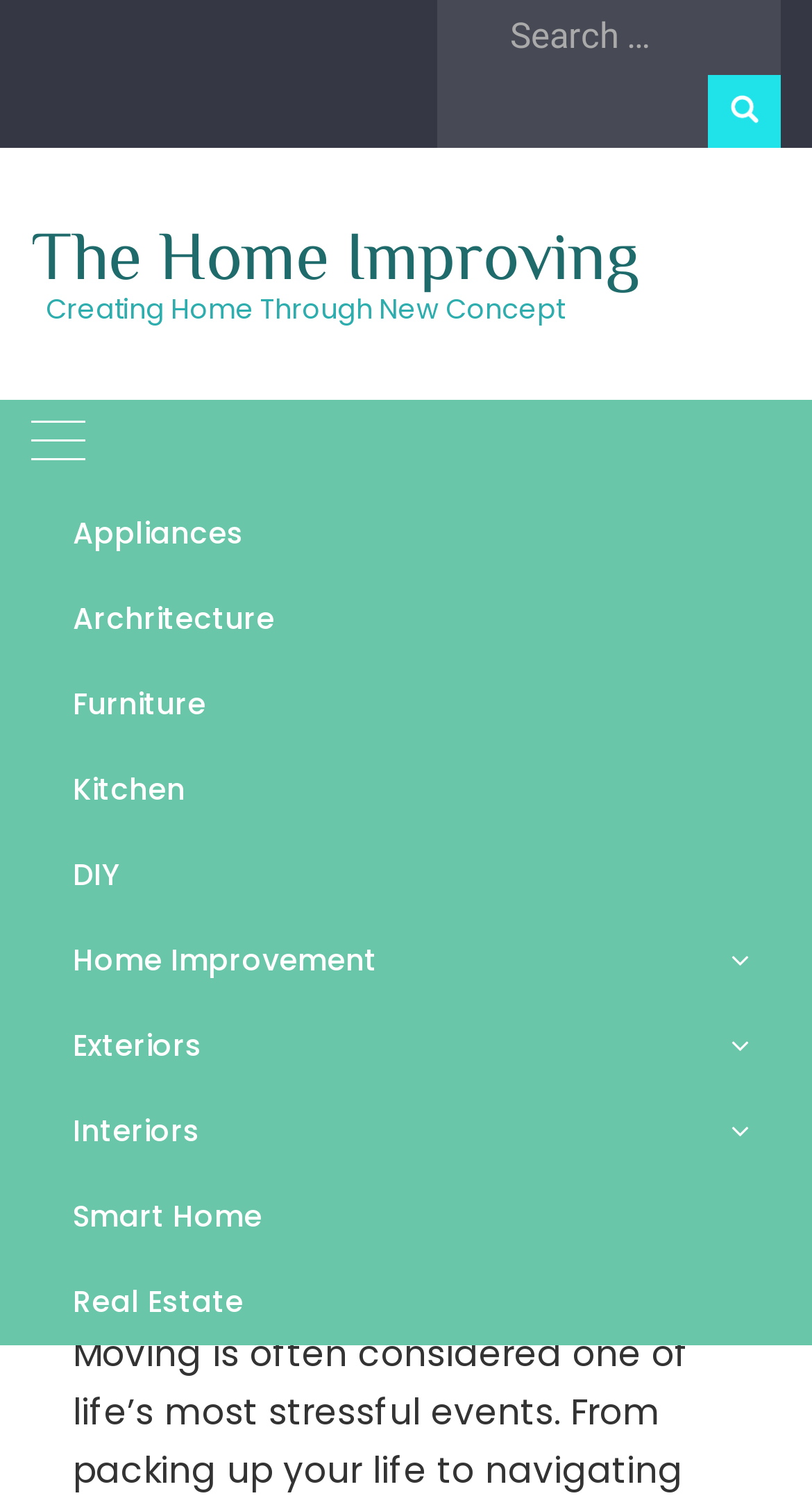Can you determine the bounding box coordinates of the area that needs to be clicked to fulfill the following instruction: "Explore Home Improvement"?

[0.038, 0.144, 0.787, 0.195]